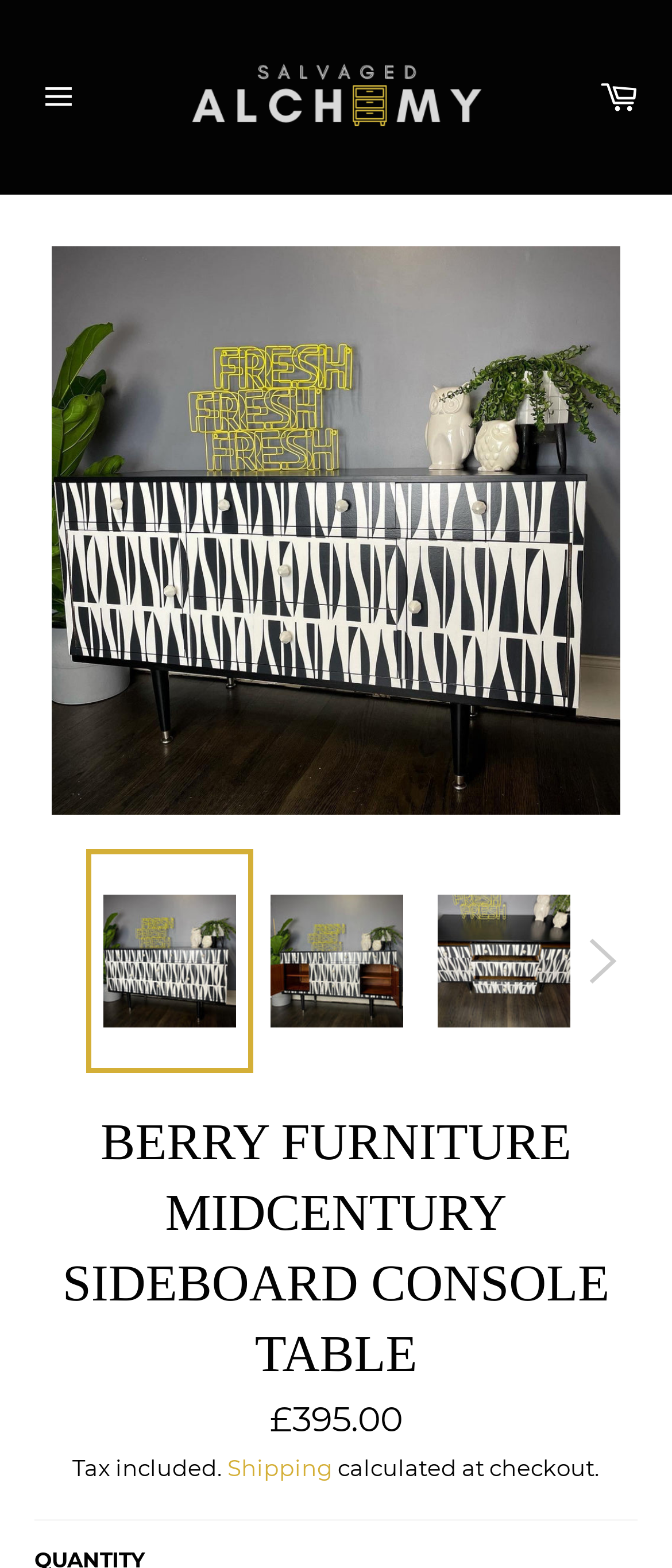Show the bounding box coordinates of the region that should be clicked to follow the instruction: "Visit the Salvaged Alchemy homepage."

[0.263, 0.011, 0.737, 0.113]